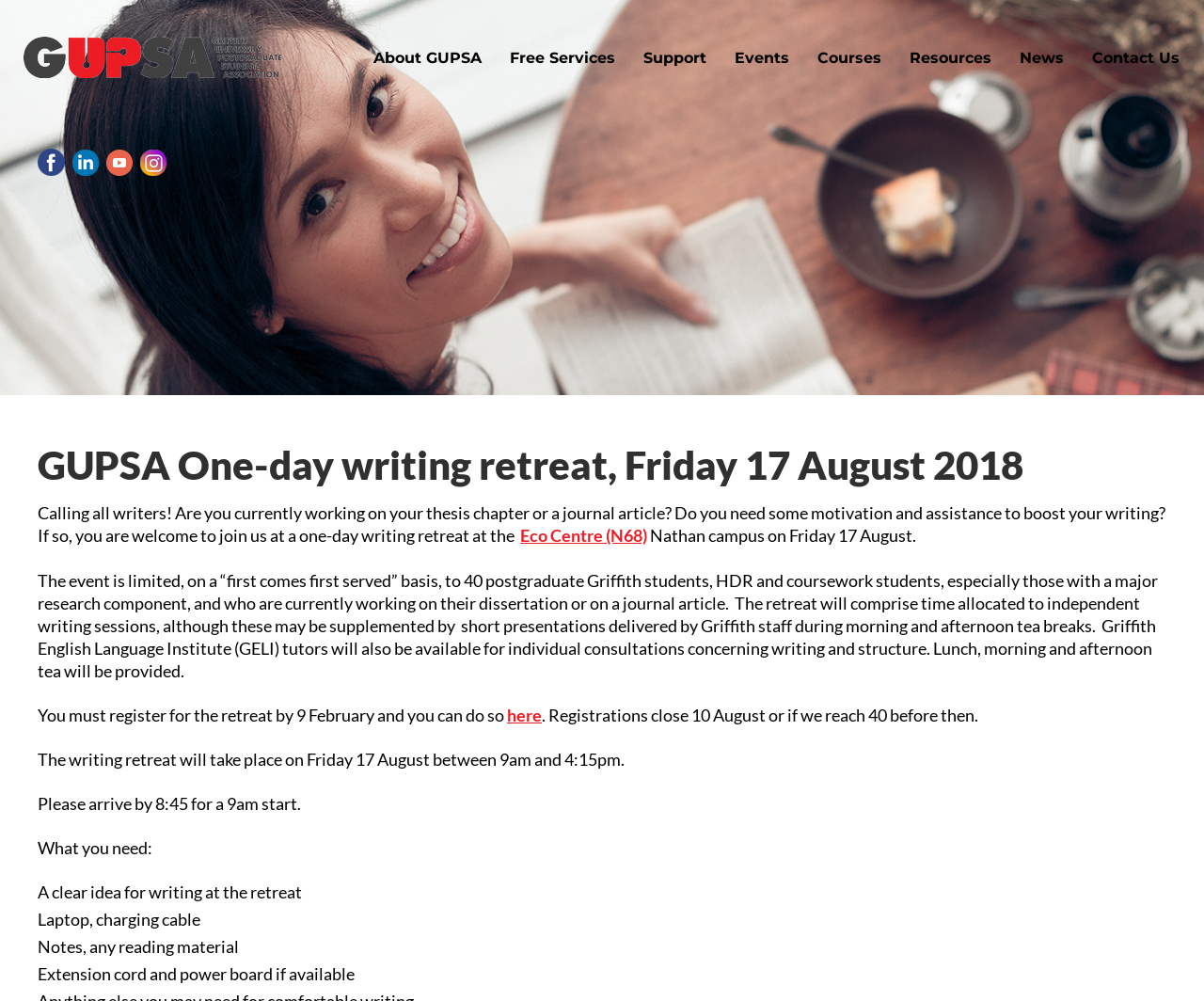Can you specify the bounding box coordinates for the region that should be clicked to fulfill this instruction: "Click on the 'Contact Us' link".

[0.895, 0.037, 0.991, 0.079]